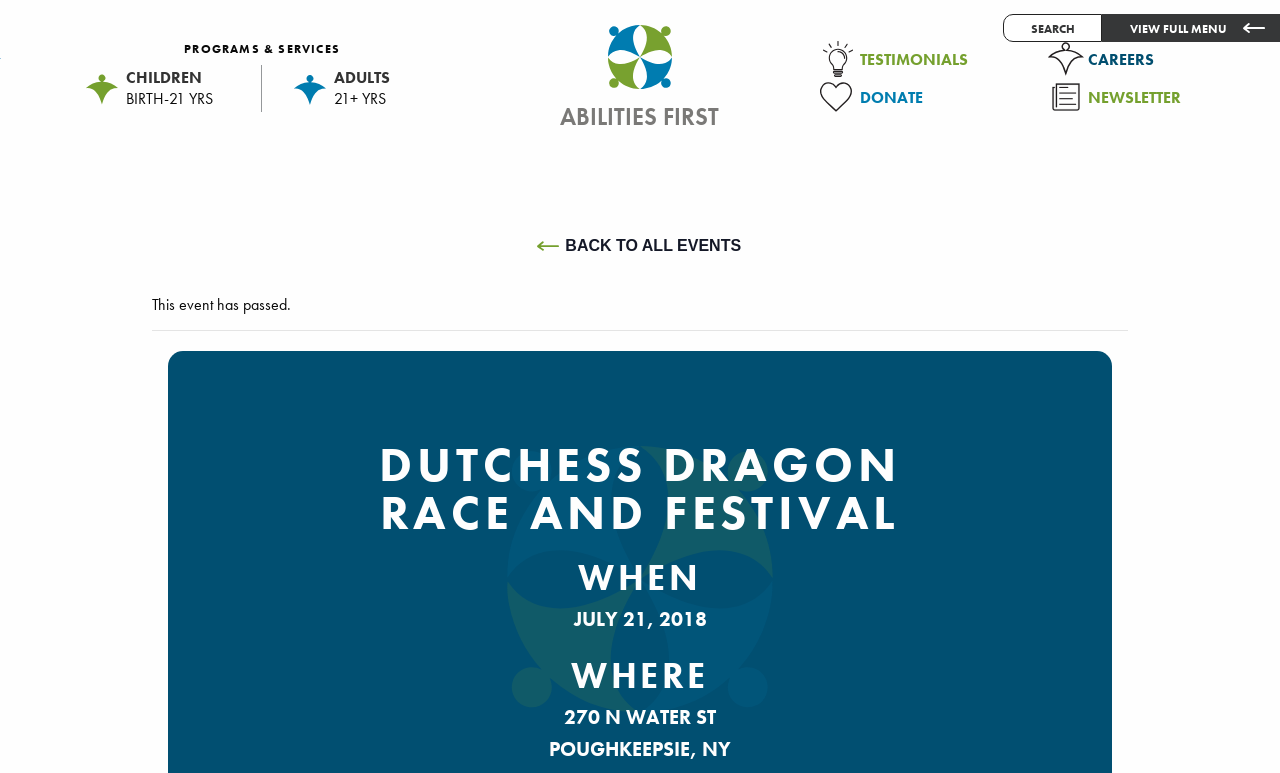Determine the bounding box for the UI element described here: "parent_node: Comment name="url" placeholder="Website"".

None